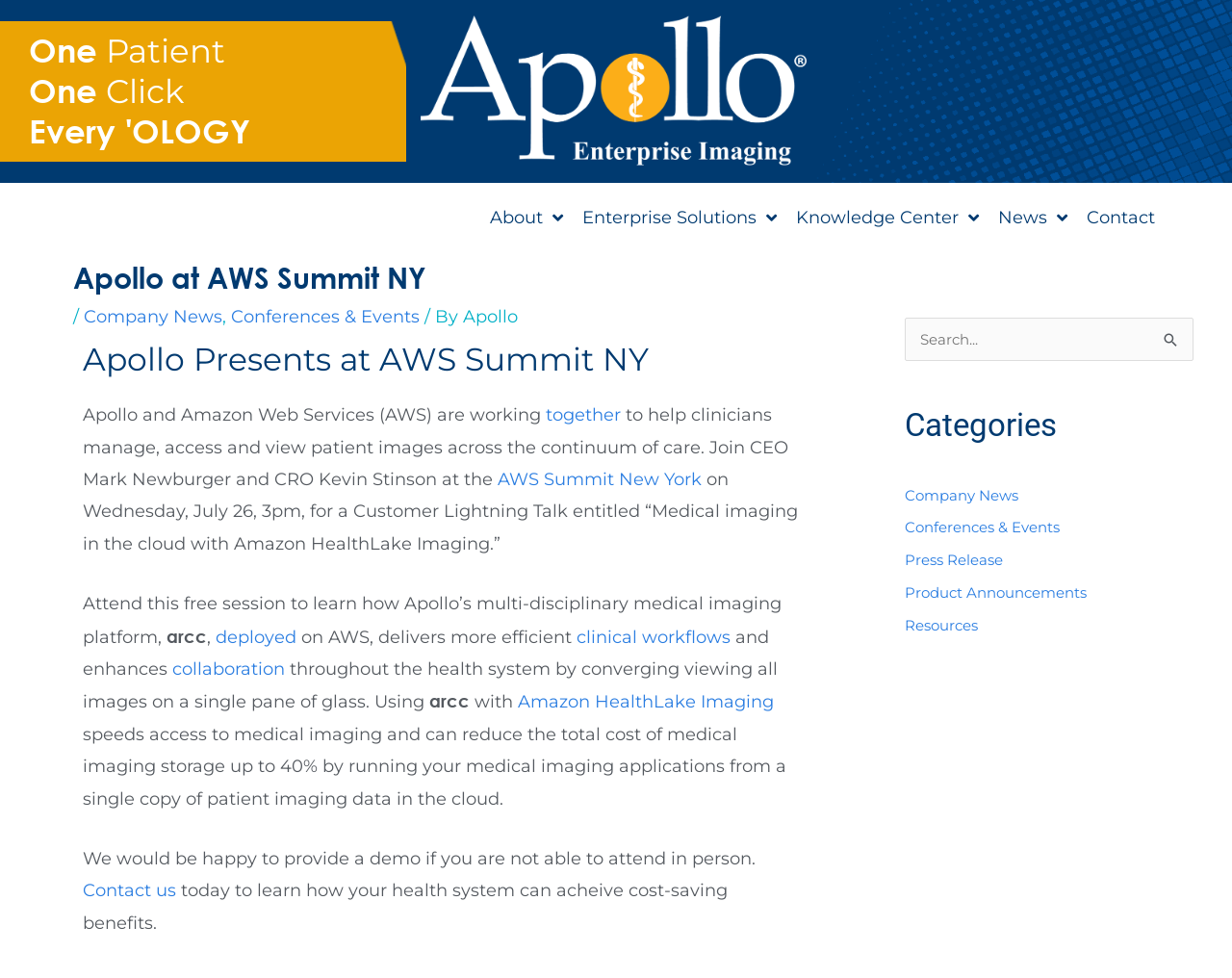Can you specify the bounding box coordinates of the area that needs to be clicked to fulfill the following instruction: "Click the 'About' menu"?

[0.39, 0.188, 0.465, 0.257]